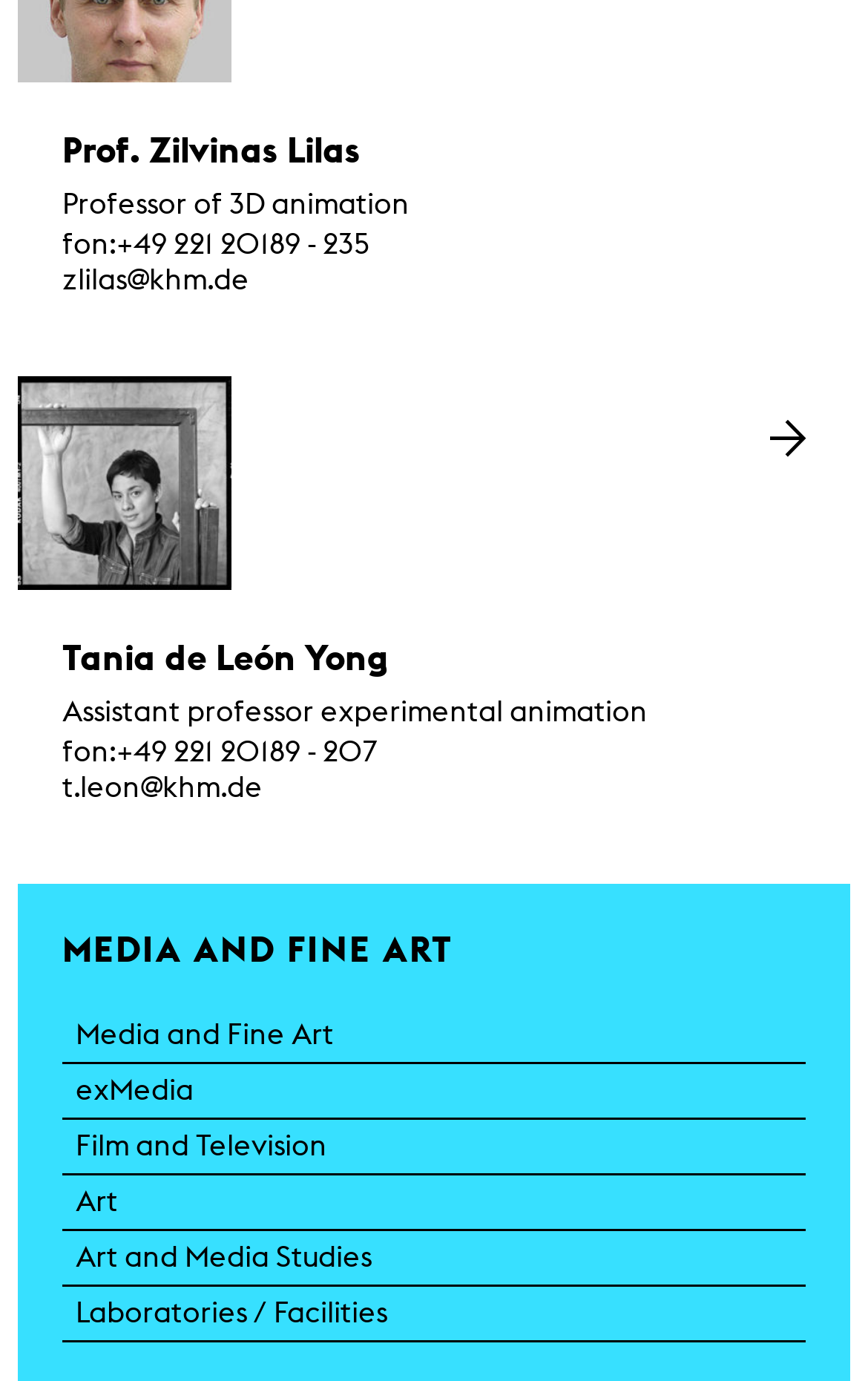Please specify the bounding box coordinates of the clickable section necessary to execute the following command: "Send an email to zlilas@khm.de".

[0.072, 0.19, 0.287, 0.216]